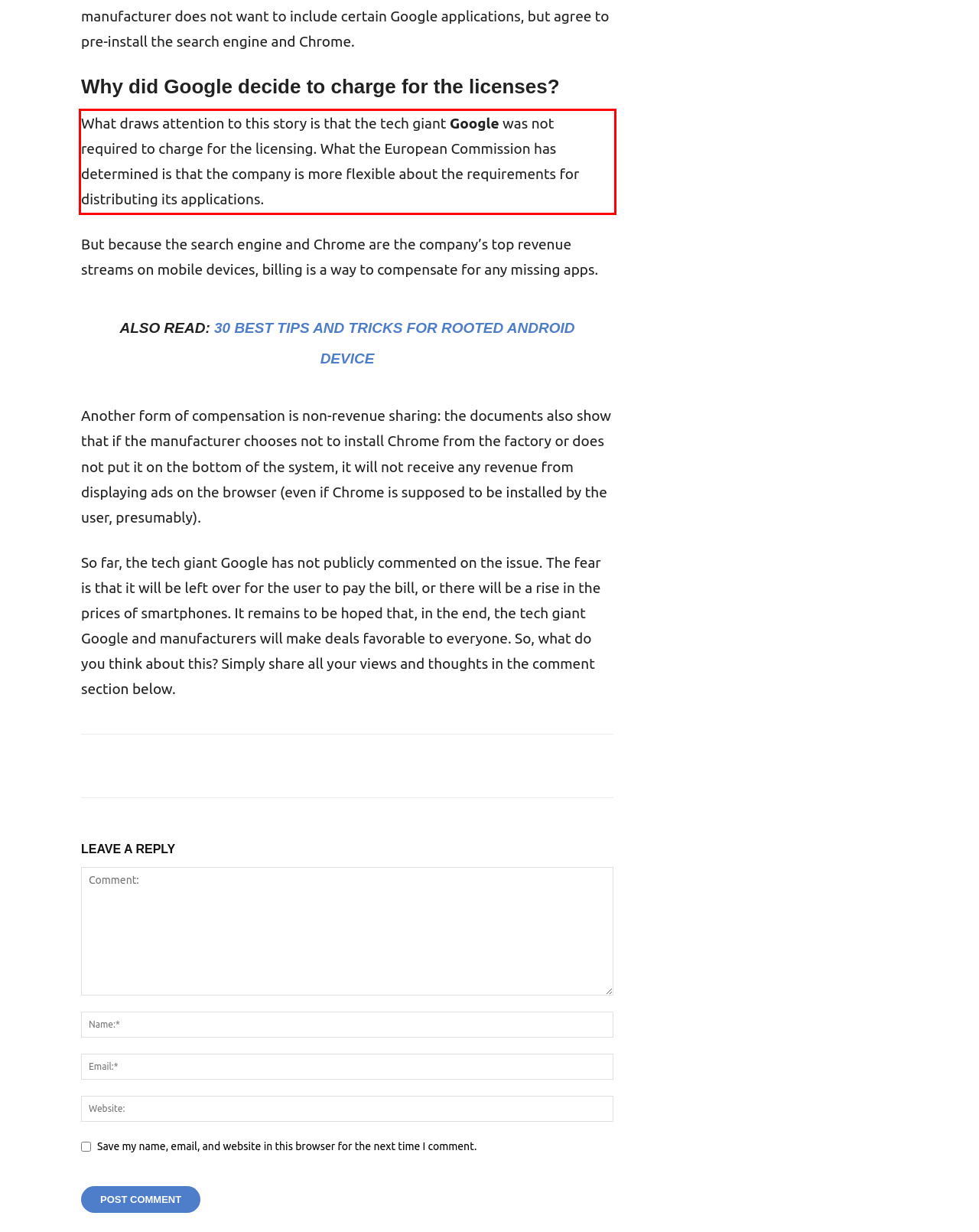Please look at the screenshot provided and find the red bounding box. Extract the text content contained within this bounding box.

What draws attention to this story is that the tech giant Google was not required to charge for the licensing. What the European Commission has determined is that the company is more flexible about the requirements for distributing its applications.